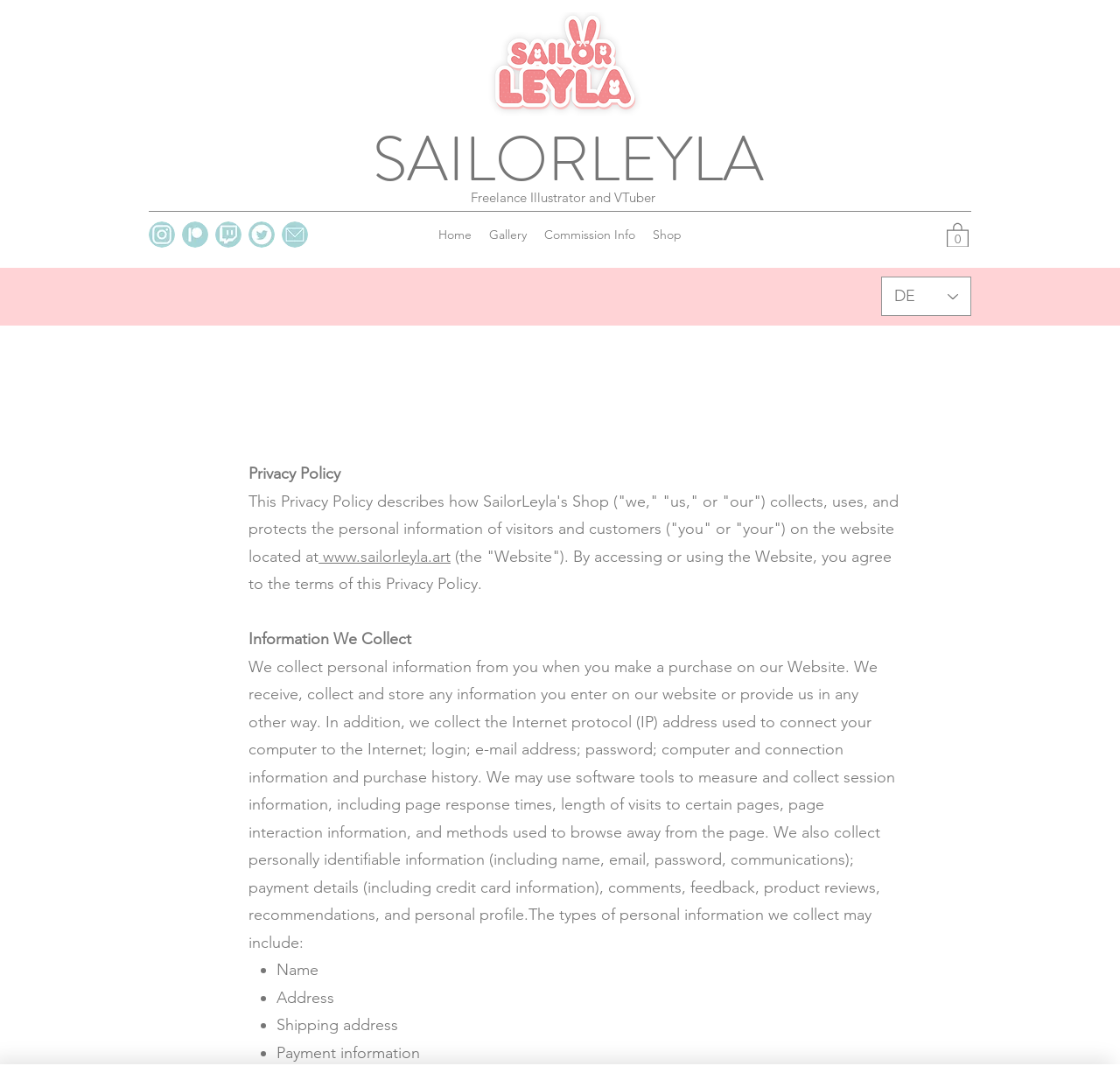Provide a thorough and detailed response to the question by examining the image: 
What is the navigation menu item after 'Home'?

The navigation menu item after 'Home' is 'Gallery', as seen in the navigation element 'Website' which contains links to 'Home', 'Gallery', 'Commission Info', and 'Shop'.